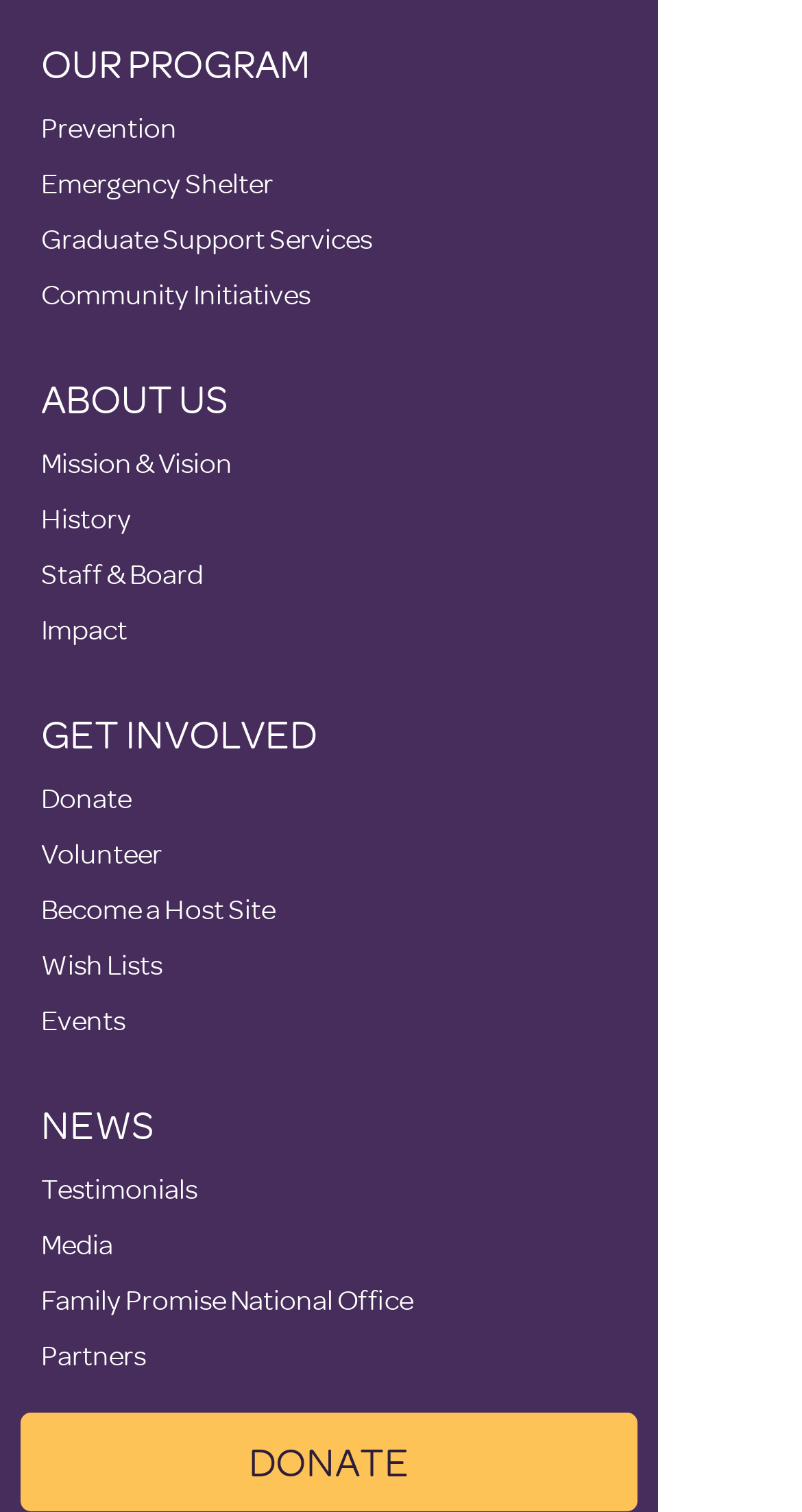Ascertain the bounding box coordinates for the UI element detailed here: "Become a Host Site". The coordinates should be provided as [left, top, right, bottom] with each value being a float between 0 and 1.

[0.051, 0.589, 0.344, 0.612]